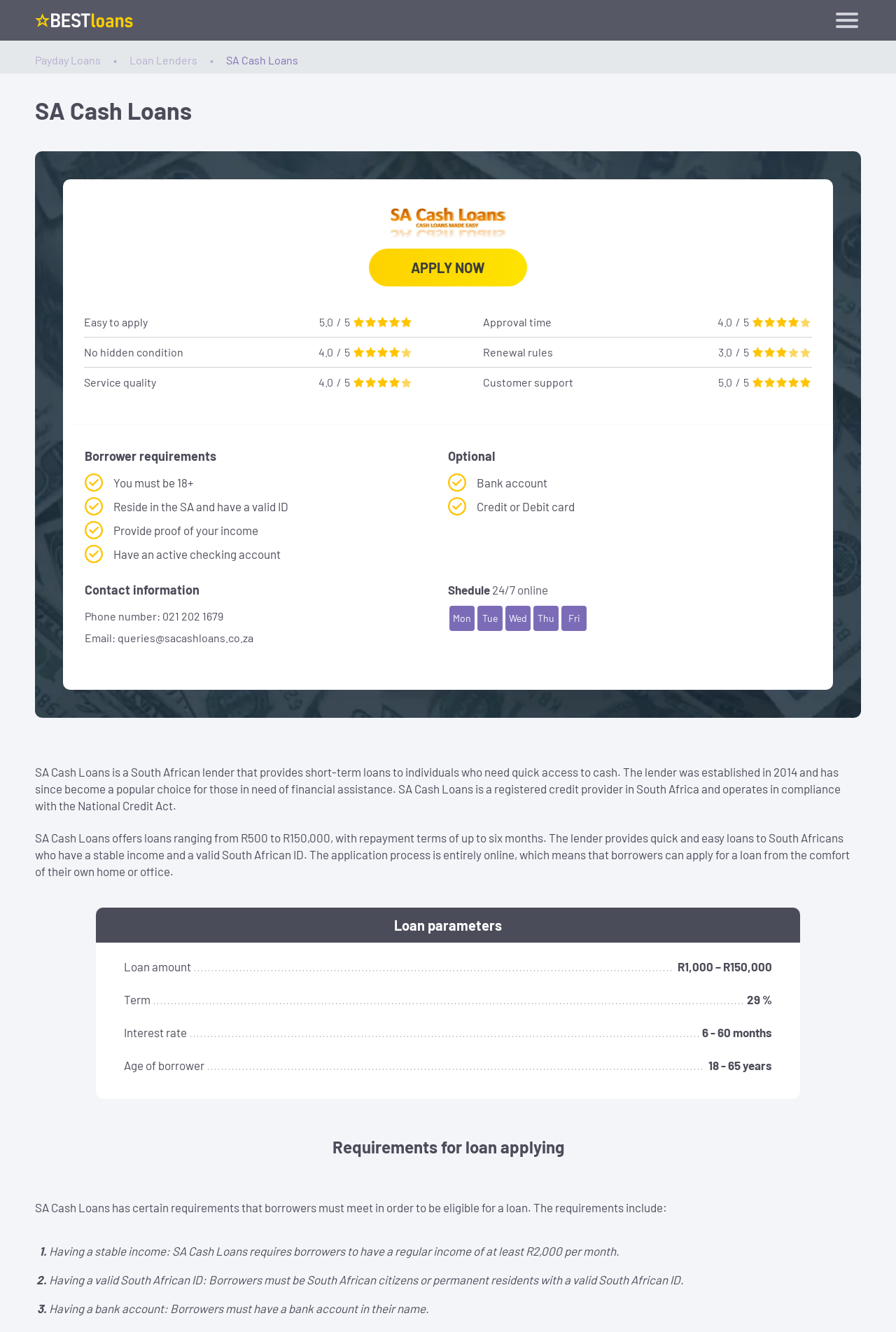Use a single word or phrase to answer the question: 
What is the minimum age requirement for loan application?

18